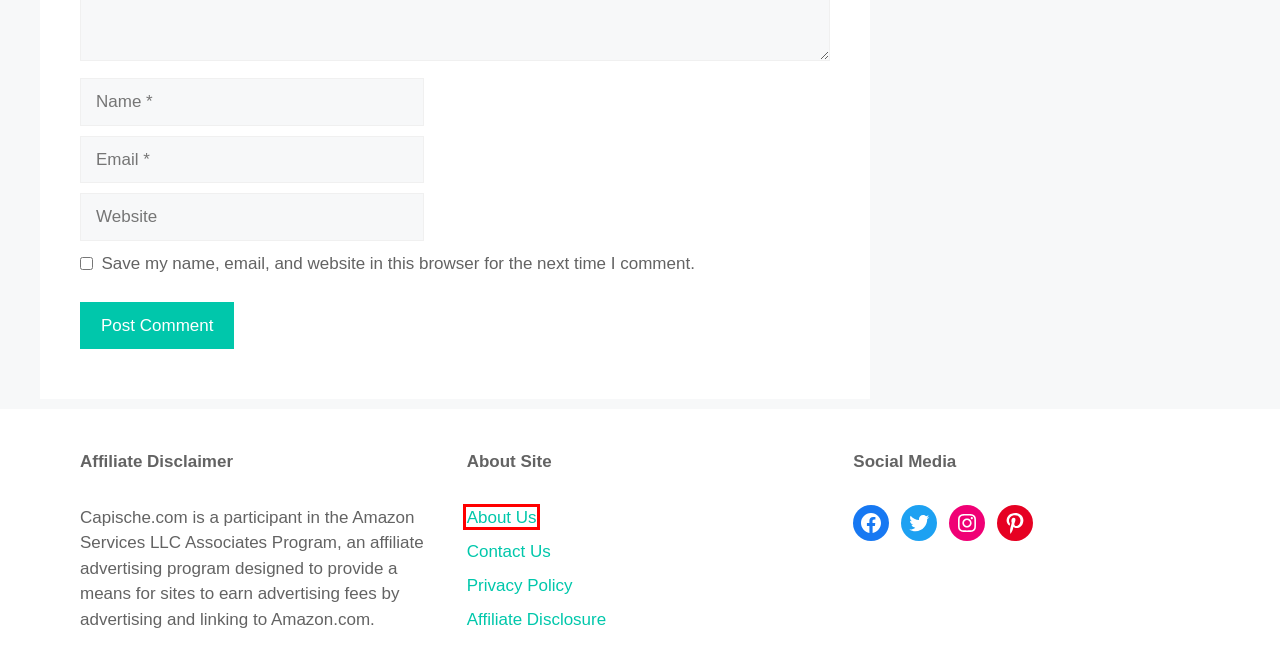After examining the screenshot of a webpage with a red bounding box, choose the most accurate webpage description that corresponds to the new page after clicking the element inside the red box. Here are the candidates:
A. Privacy Policy | Capische
B. Contact Us | Capische
C. Blog | Capische
D. Affiliate Disclosure | Capische
E. How Many Watts Does an Air Compressor Use? | Capische
F. About Us | Capische
G. 5 Best Water Separator For Air Compressor | Capische
H. How Long Does a Metal Drill Bit Last

F